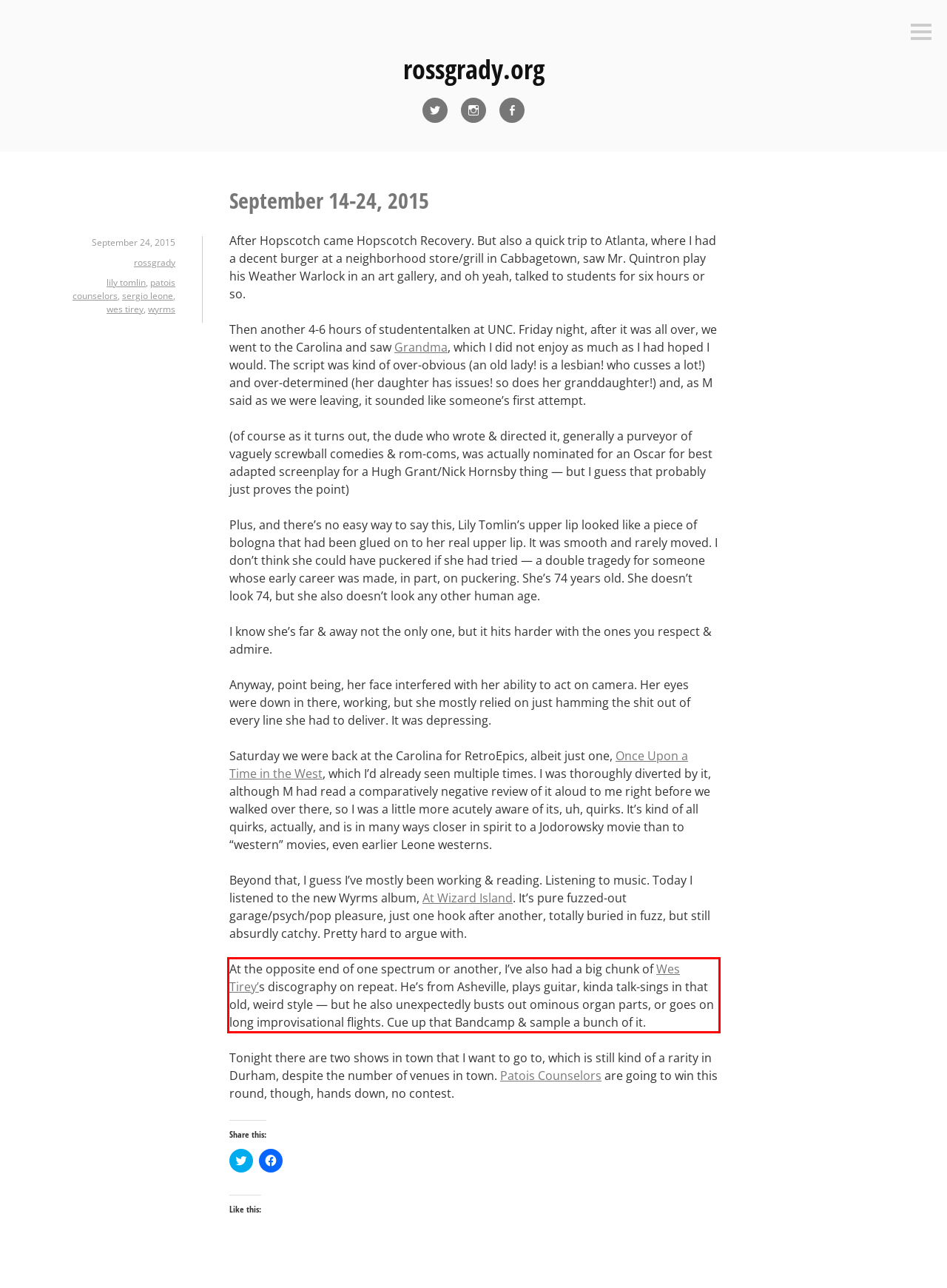Please identify and extract the text content from the UI element encased in a red bounding box on the provided webpage screenshot.

At the opposite end of one spectrum or another, I’ve also had a big chunk of Wes Tirey’s discography on repeat. He’s from Asheville, plays guitar, kinda talk-sings in that old, weird style — but he also unexpectedly busts out ominous organ parts, or goes on long improvisational flights. Cue up that Bandcamp & sample a bunch of it.